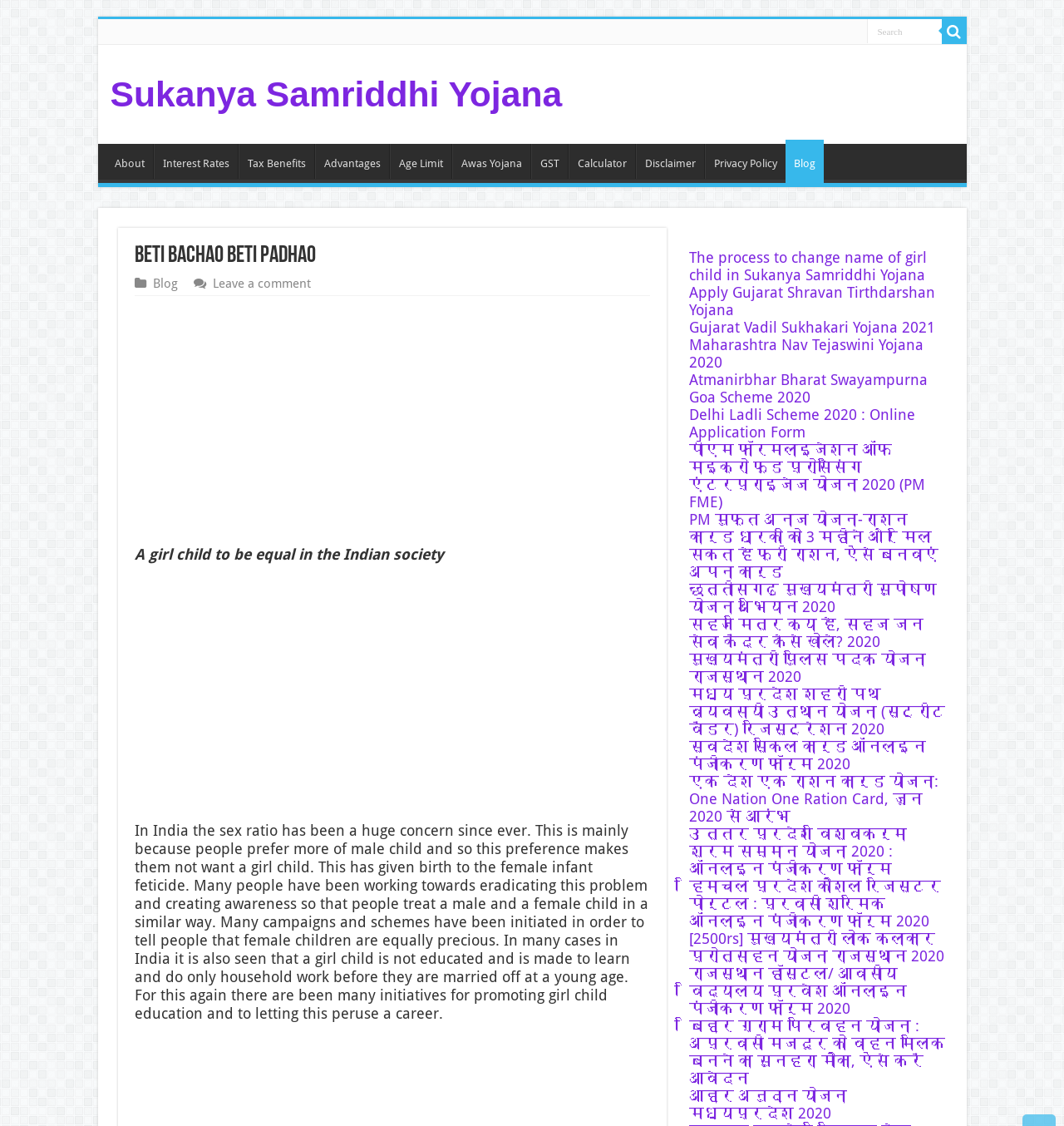What is the topic of the main content?
Based on the image, provide your answer in one word or phrase.

Girl child education and empowerment